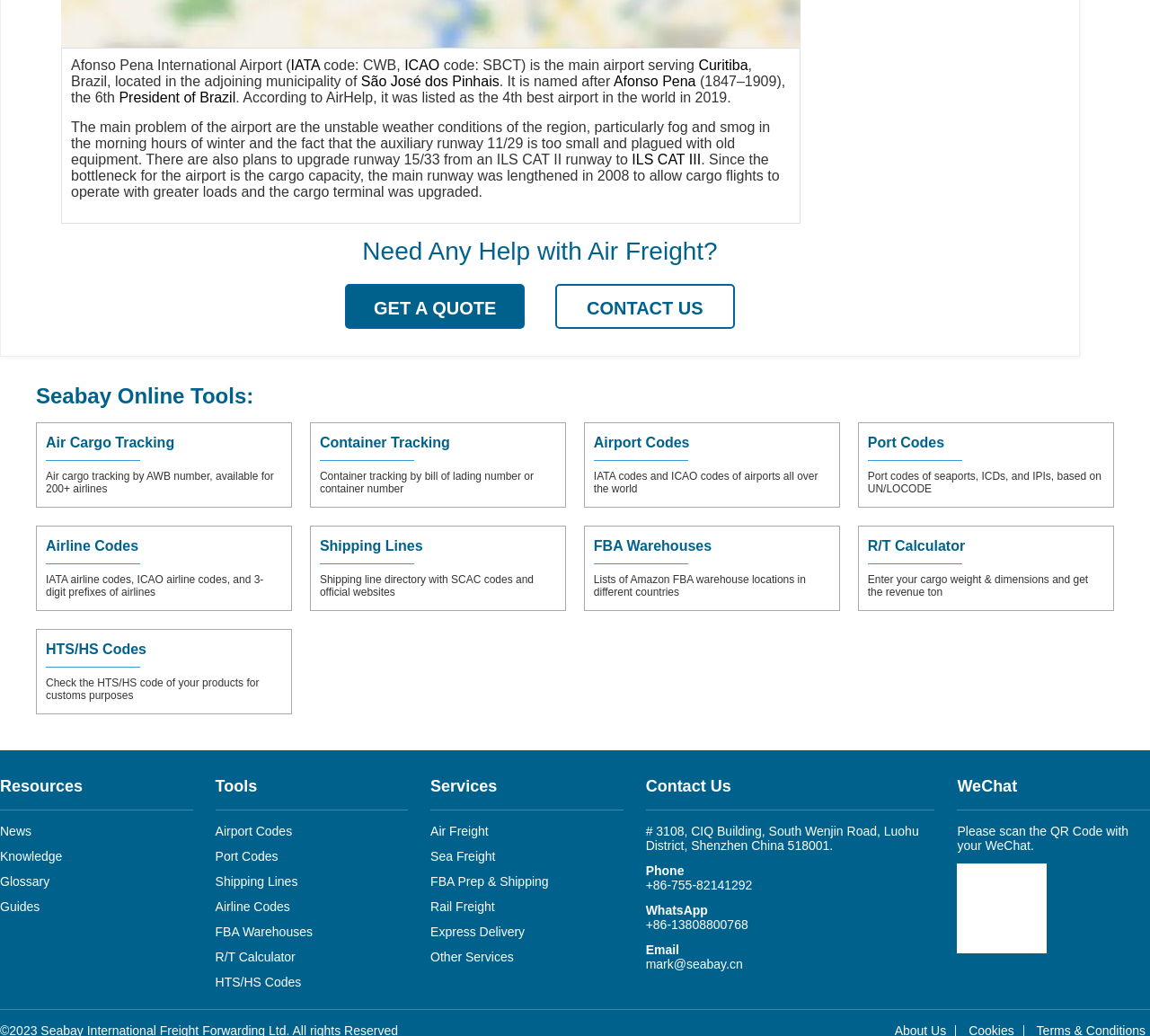Specify the bounding box coordinates of the region I need to click to perform the following instruction: "Check the HTS/HS code of a product". The coordinates must be four float numbers in the range of 0 to 1, i.e., [left, top, right, bottom].

[0.04, 0.653, 0.225, 0.678]